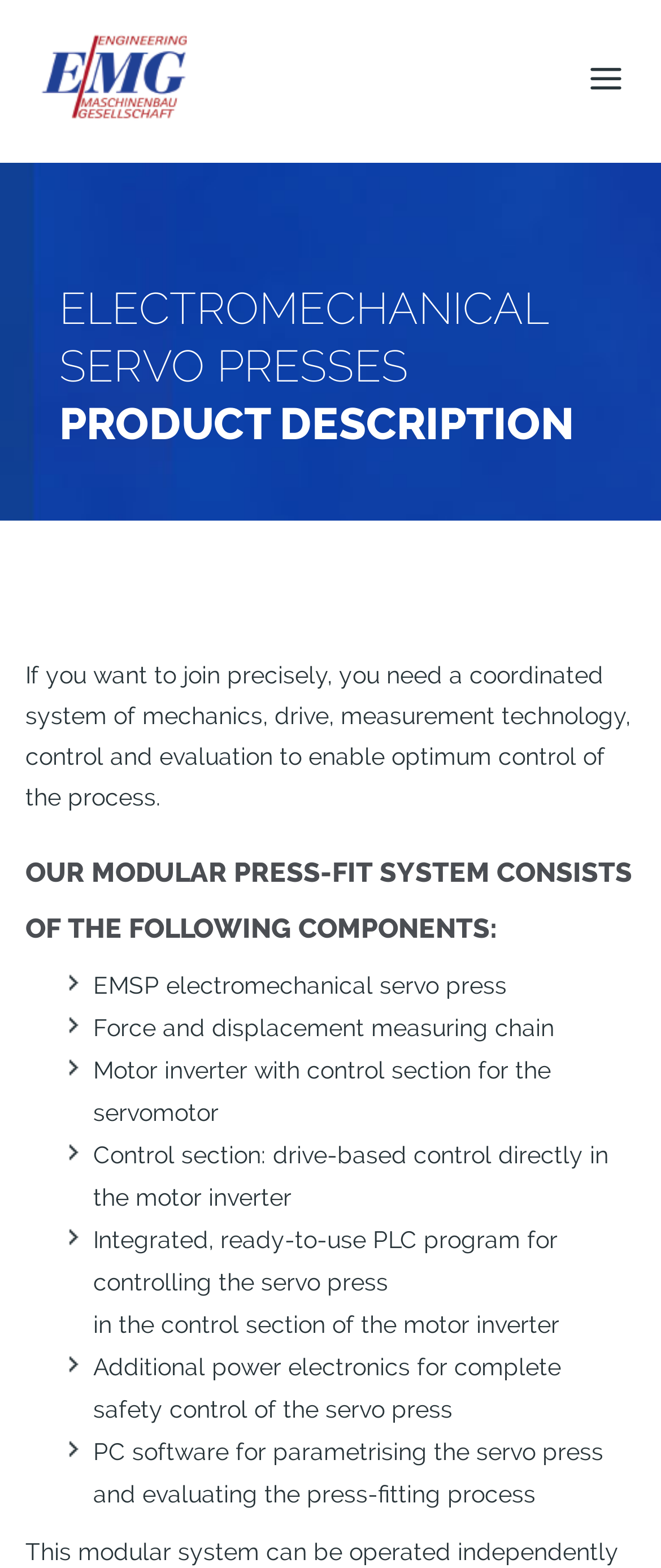What is the purpose of the control section?
Can you provide a detailed and comprehensive answer to the question?

According to the webpage, the control section is responsible for drive-based control directly in the motor inverter, which enables optimum control of the process.